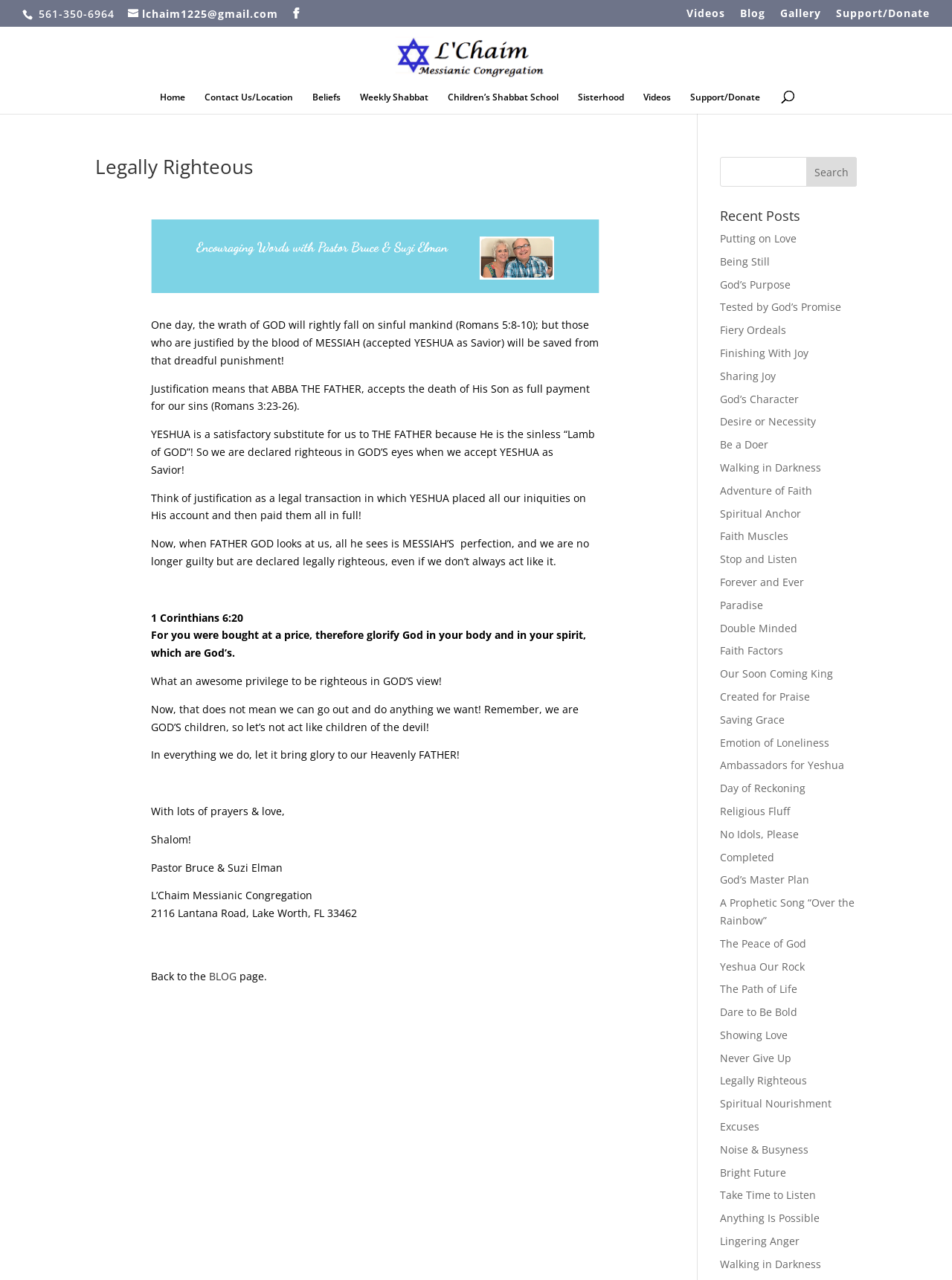What is the address of the congregation mentioned on the webpage?
Craft a detailed and extensive response to the question.

I found the address by looking at the static text element with the content '2116 Lantana Road, Lake Worth, FL 33462' located at the bottom of the webpage.